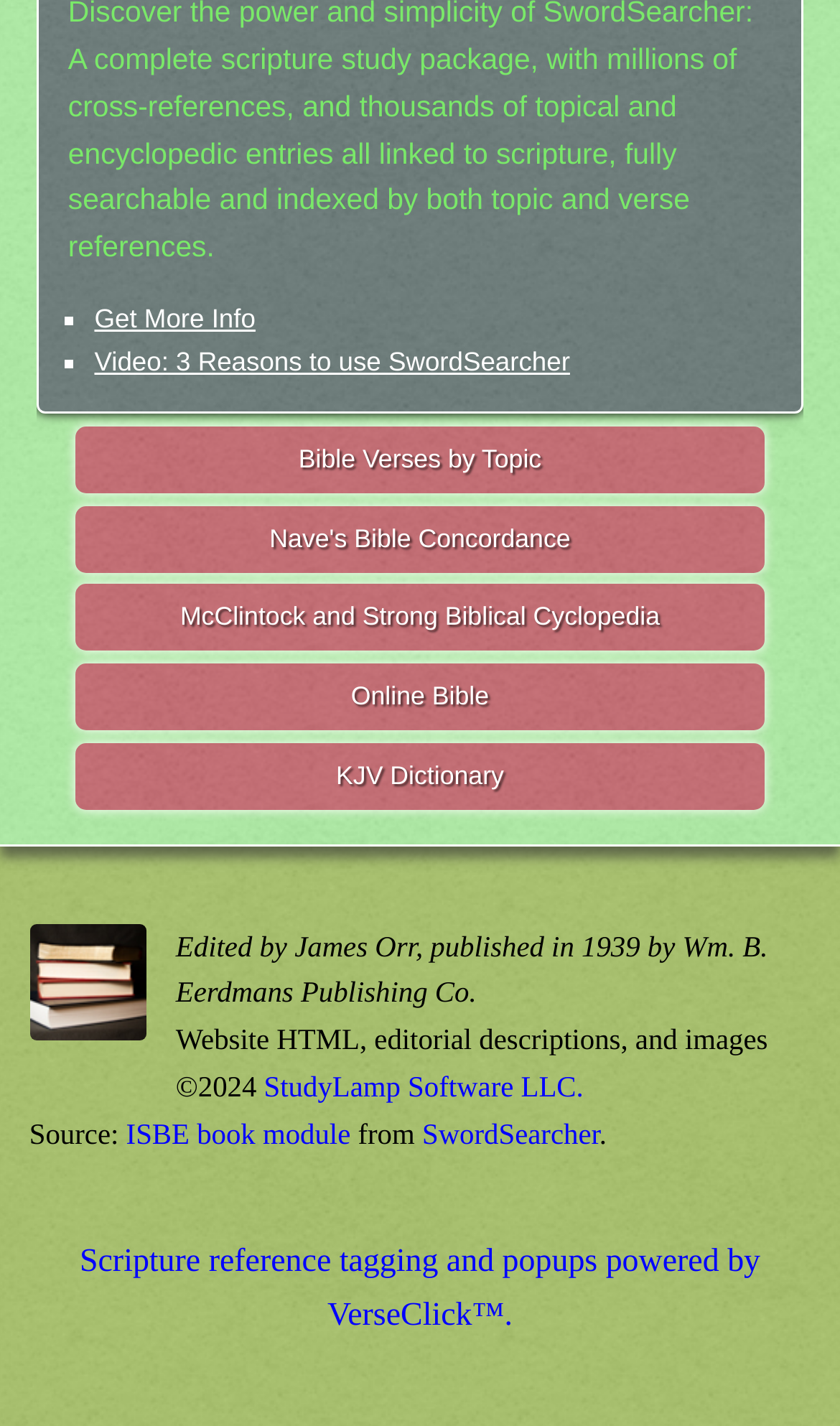Please locate the bounding box coordinates of the element that needs to be clicked to achieve the following instruction: "Get more information". The coordinates should be four float numbers between 0 and 1, i.e., [left, top, right, bottom].

[0.112, 0.214, 0.304, 0.235]